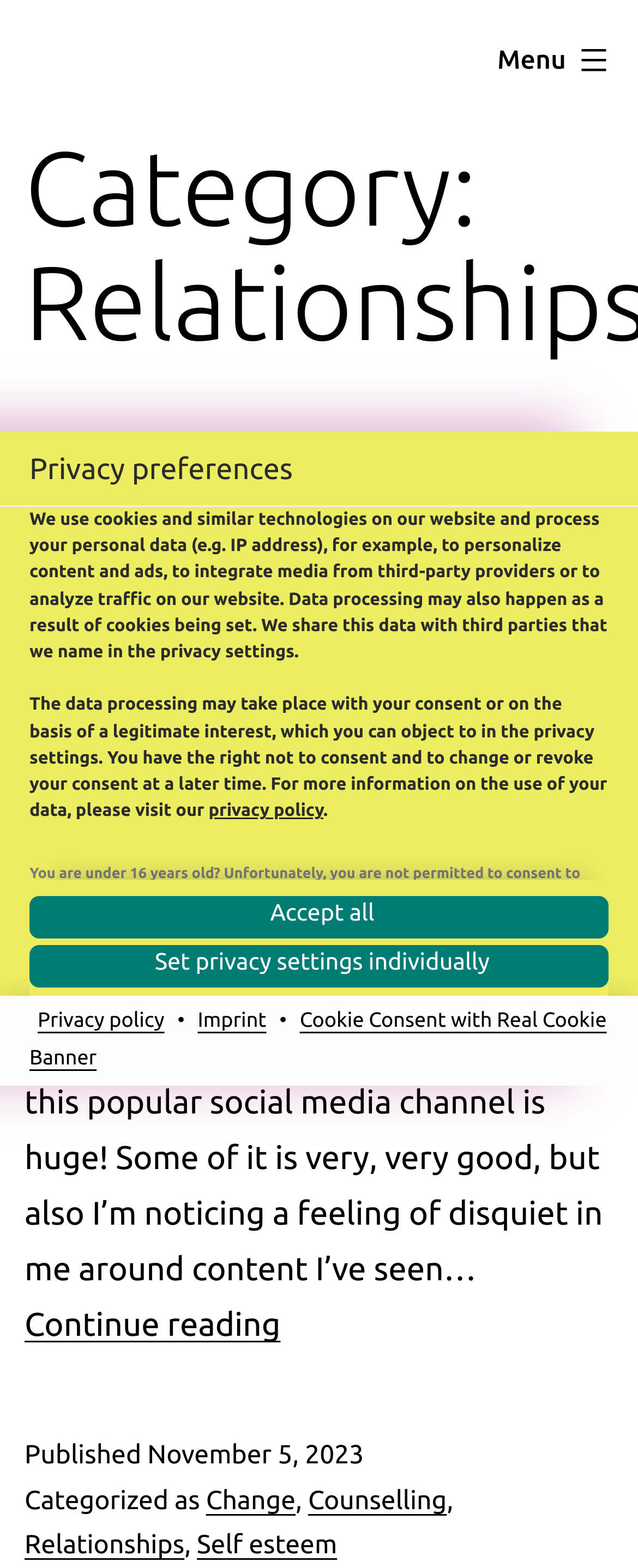Answer the following query with a single word or phrase:
What is the name of the counsellor or therapist?

Bel Gamlin